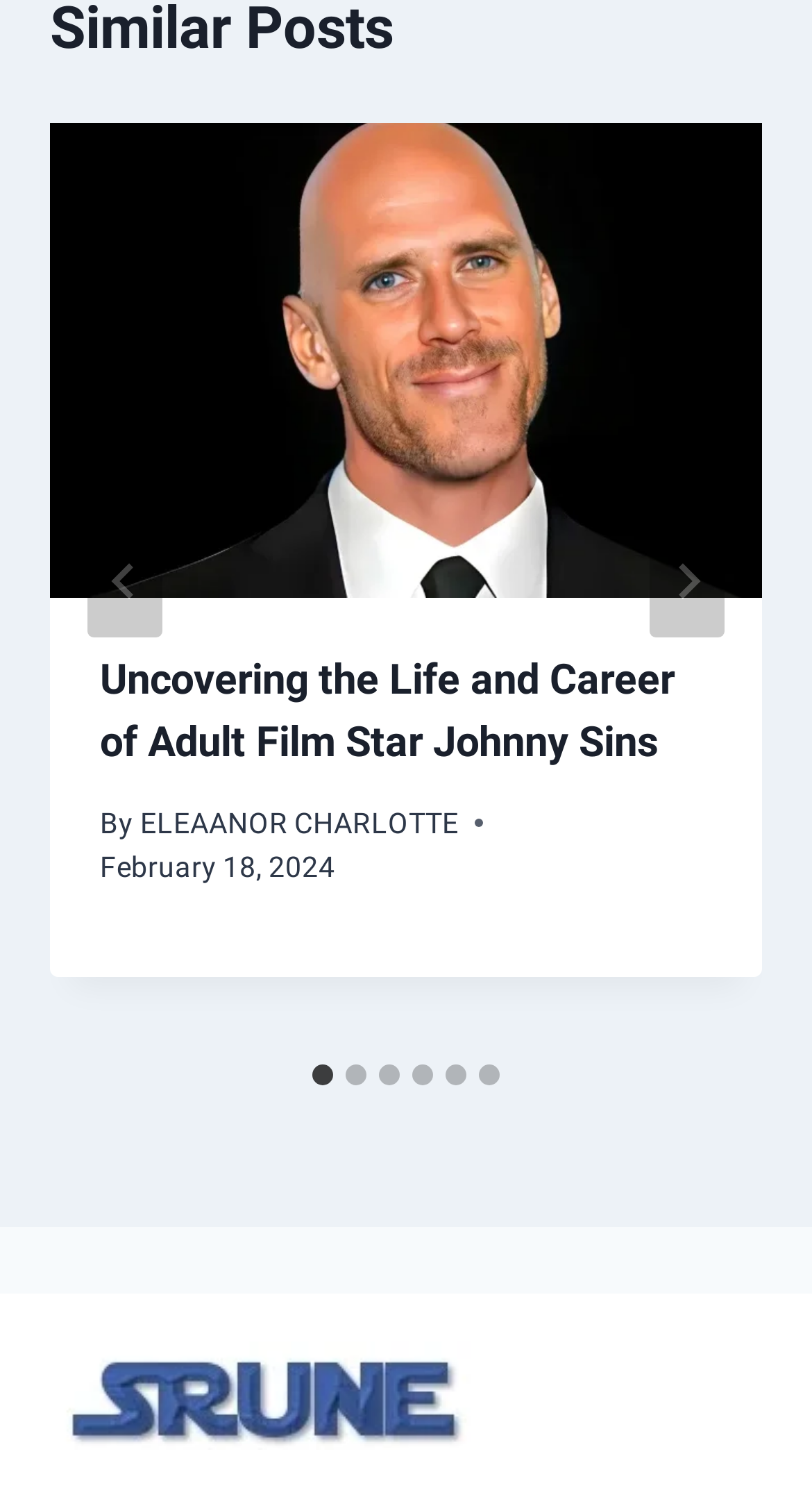Please give the bounding box coordinates of the area that should be clicked to fulfill the following instruction: "Read the article about Johnny Sins". The coordinates should be in the format of four float numbers from 0 to 1, i.e., [left, top, right, bottom].

[0.062, 0.083, 0.938, 0.402]